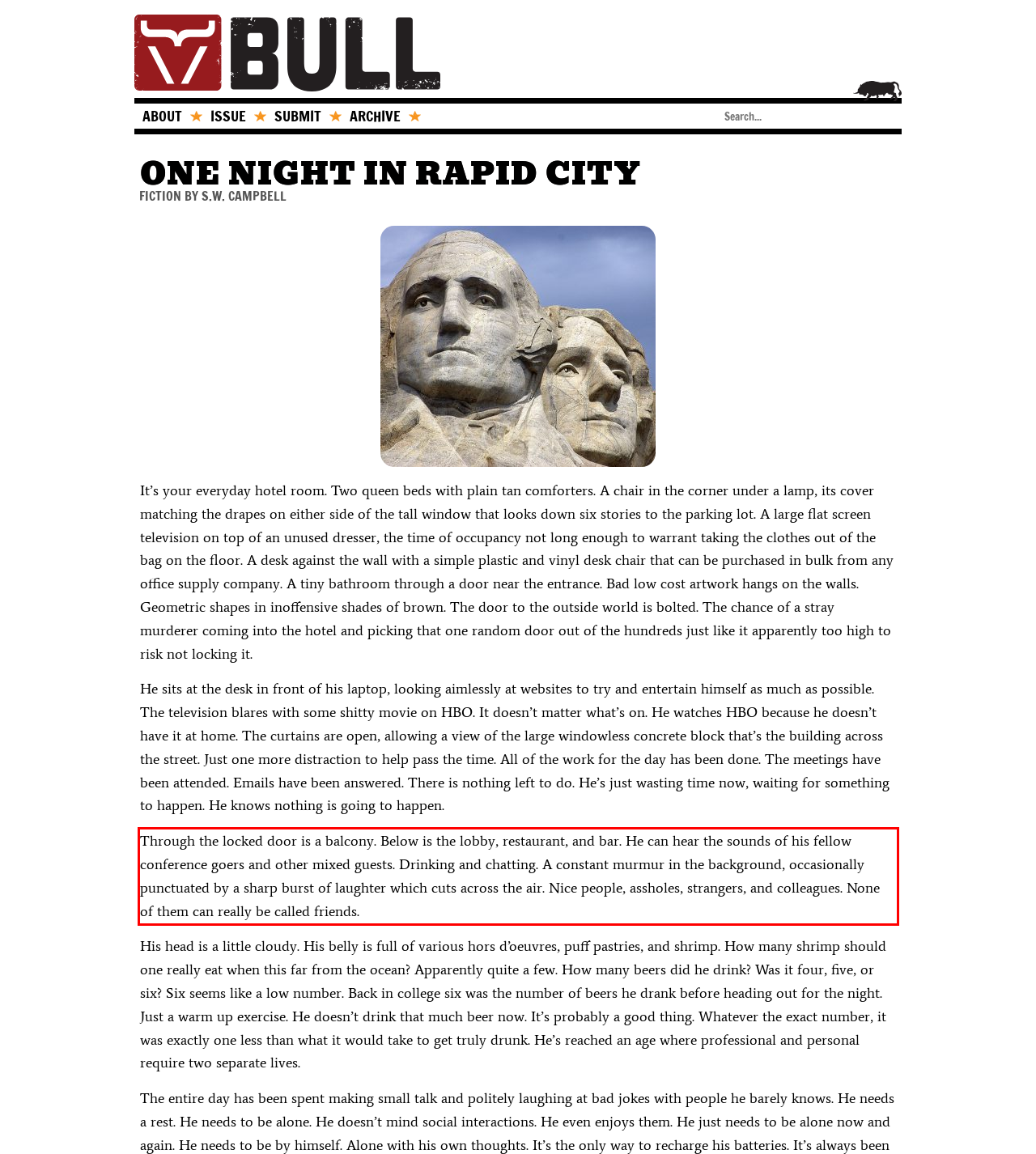Please examine the webpage screenshot containing a red bounding box and use OCR to recognize and output the text inside the red bounding box.

Through the locked door is a balcony. Below is the lobby, restaurant, and bar. He can hear the sounds of his fellow conference goers and other mixed guests. Drinking and chatting. A constant murmur in the background, occasionally punctuated by a sharp burst of laughter which cuts across the air. Nice people, assholes, strangers, and colleagues. None of them can really be called friends.